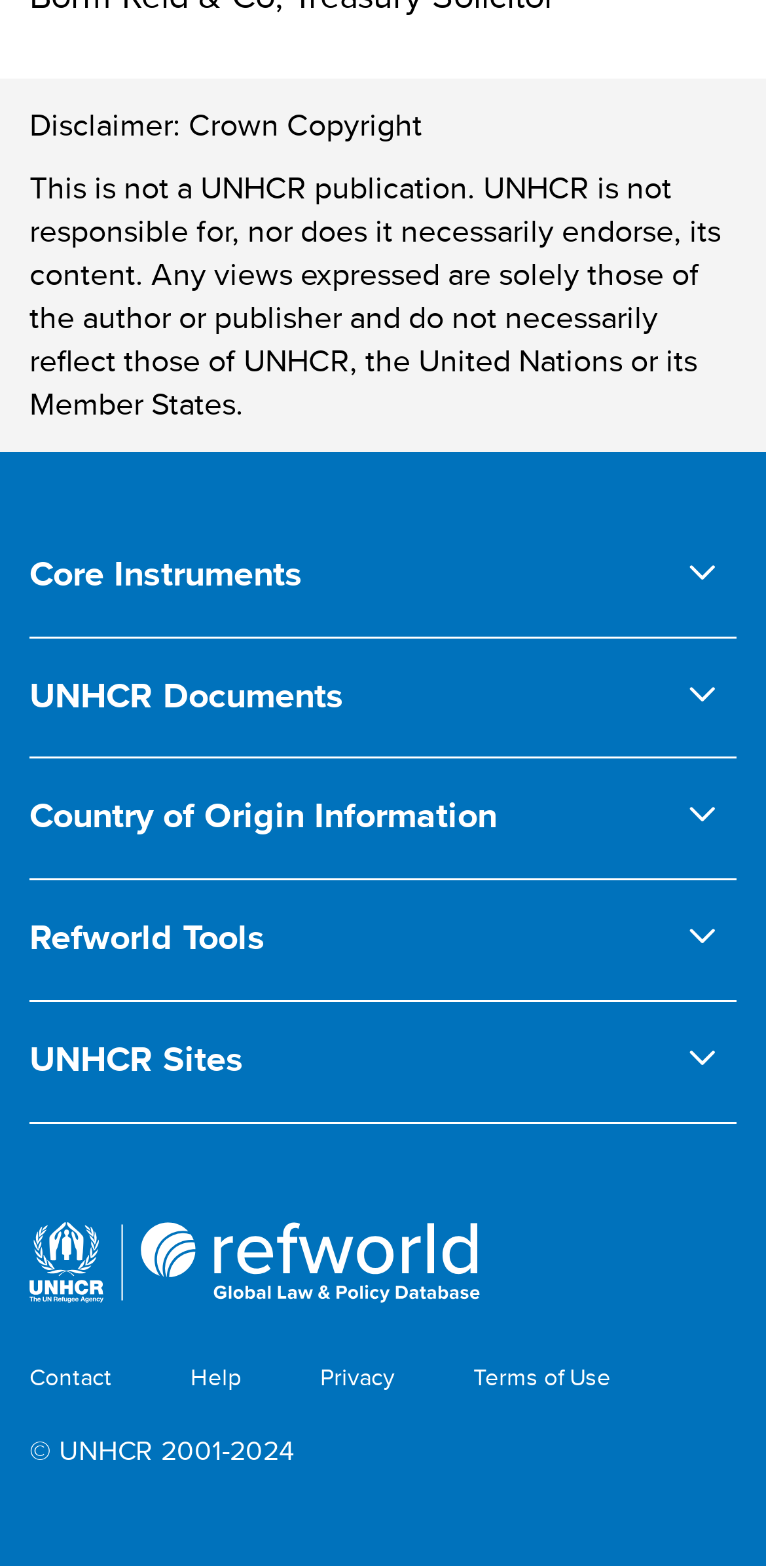Give a concise answer using one word or a phrase to the following question:
How many links are in the footer?

30